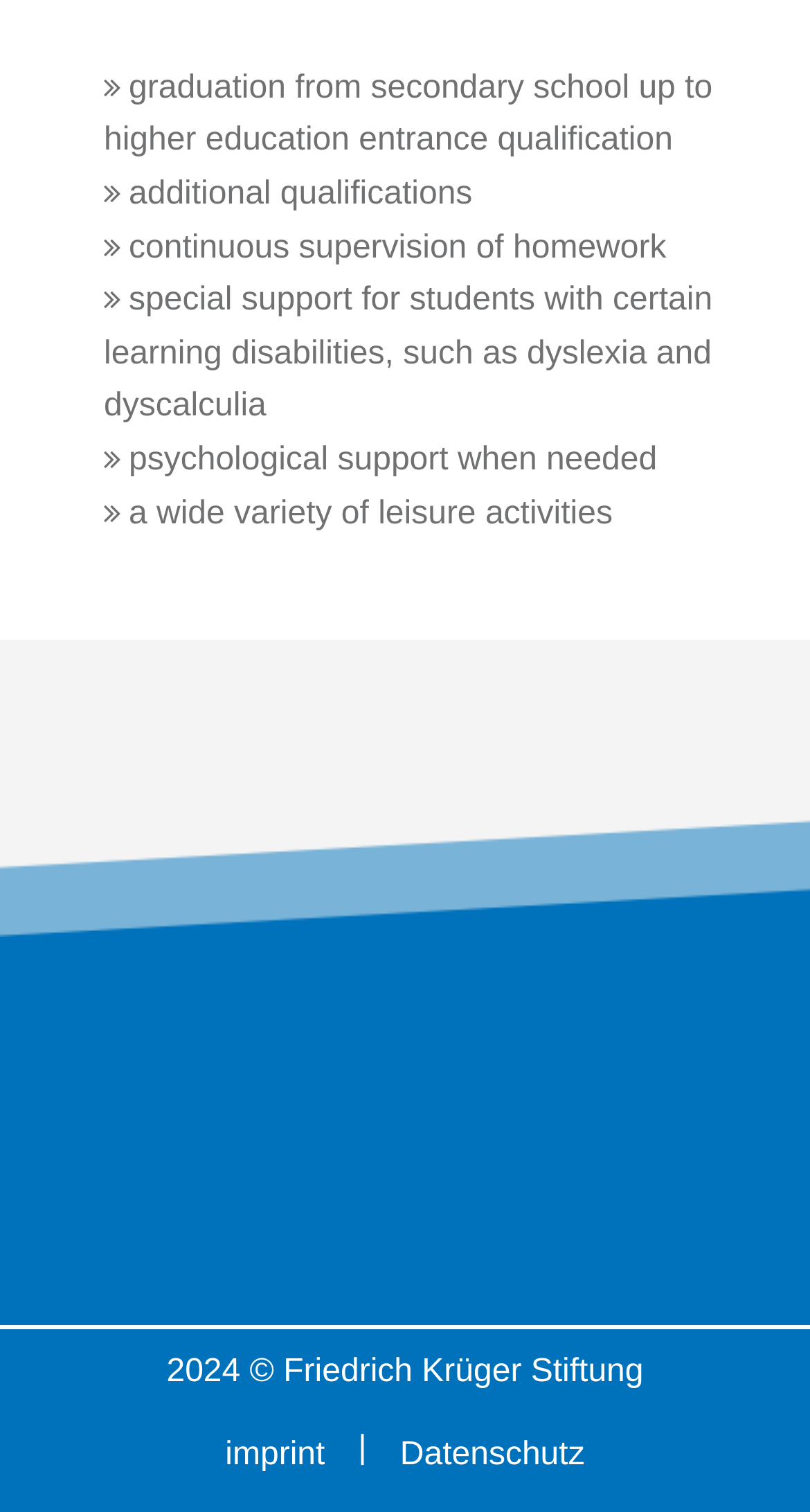What is the copyright year of the webpage?
Based on the visual content, answer with a single word or a brief phrase.

2024